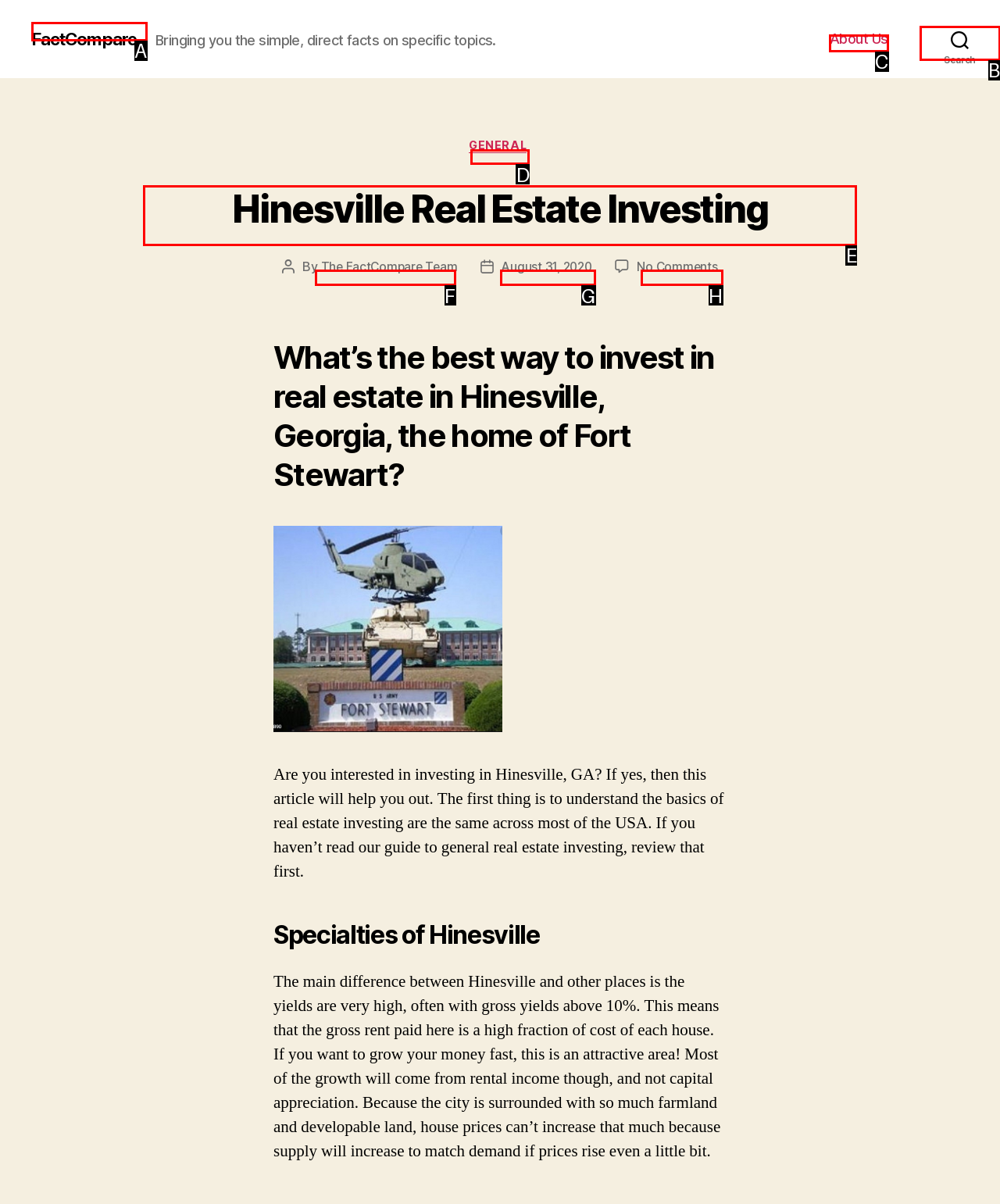Find the appropriate UI element to complete the task: Go to Who We Are page. Indicate your choice by providing the letter of the element.

None